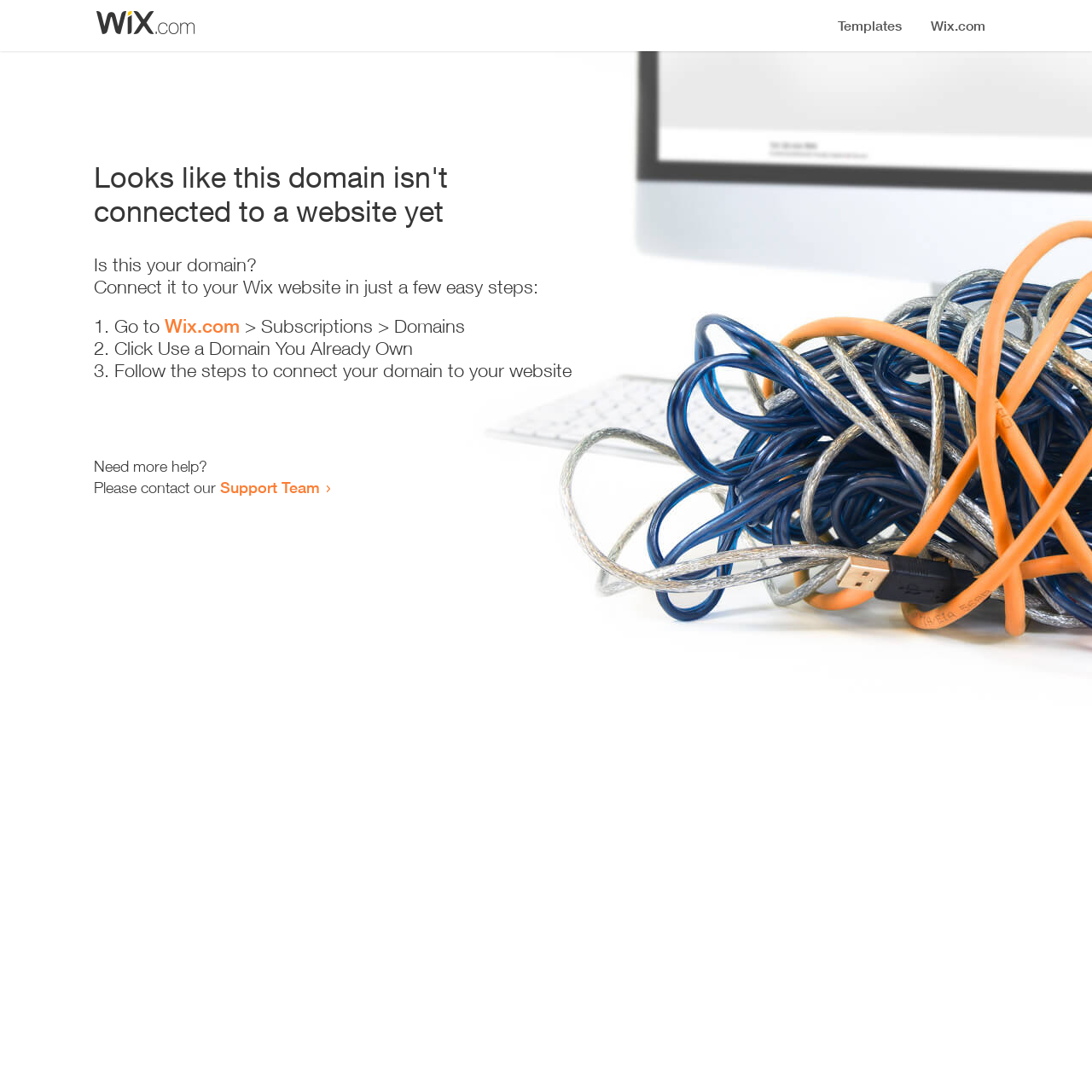Mark the bounding box of the element that matches the following description: "Support Team".

[0.202, 0.438, 0.293, 0.455]